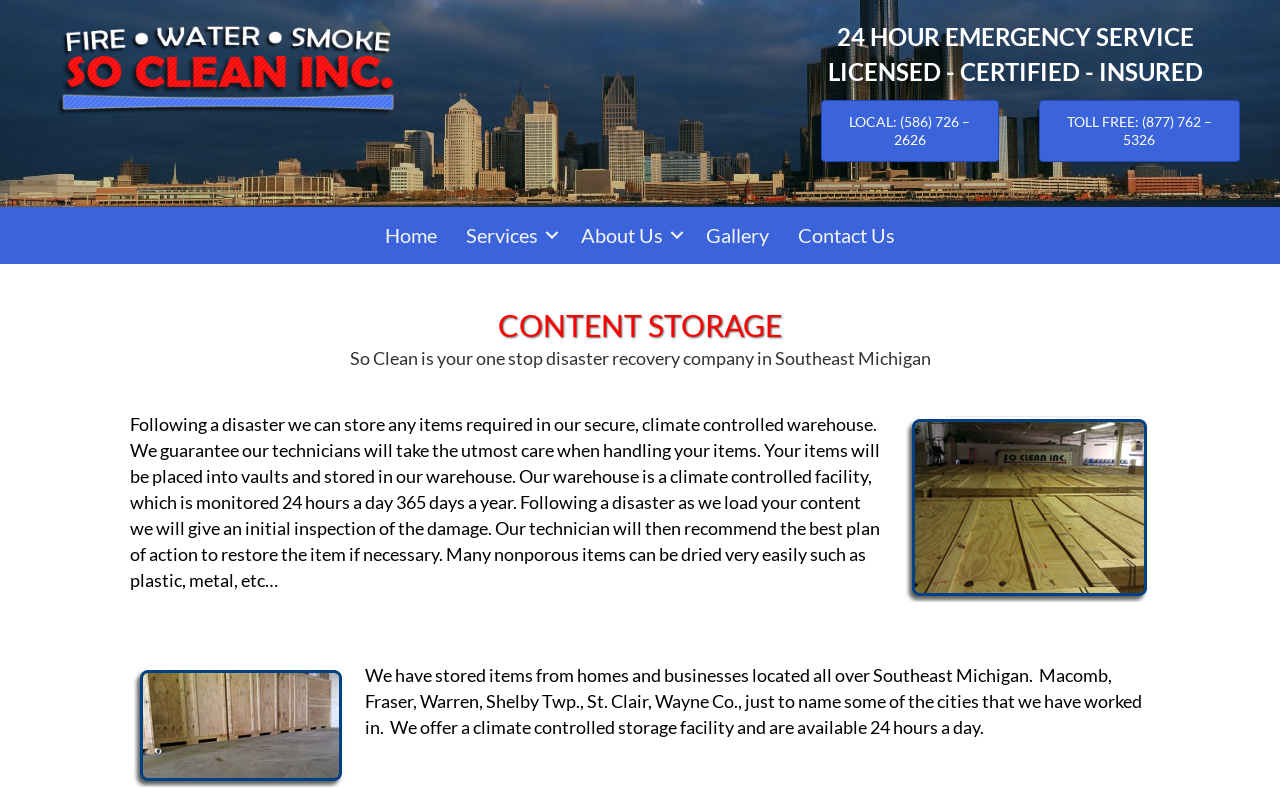Identify the bounding box coordinates for the UI element described by the following text: "alt="So Clean Inc" title="logo"". Provide the coordinates as four float numbers between 0 and 1, in the format [left, top, right, bottom].

[0.044, 0.07, 0.317, 0.098]